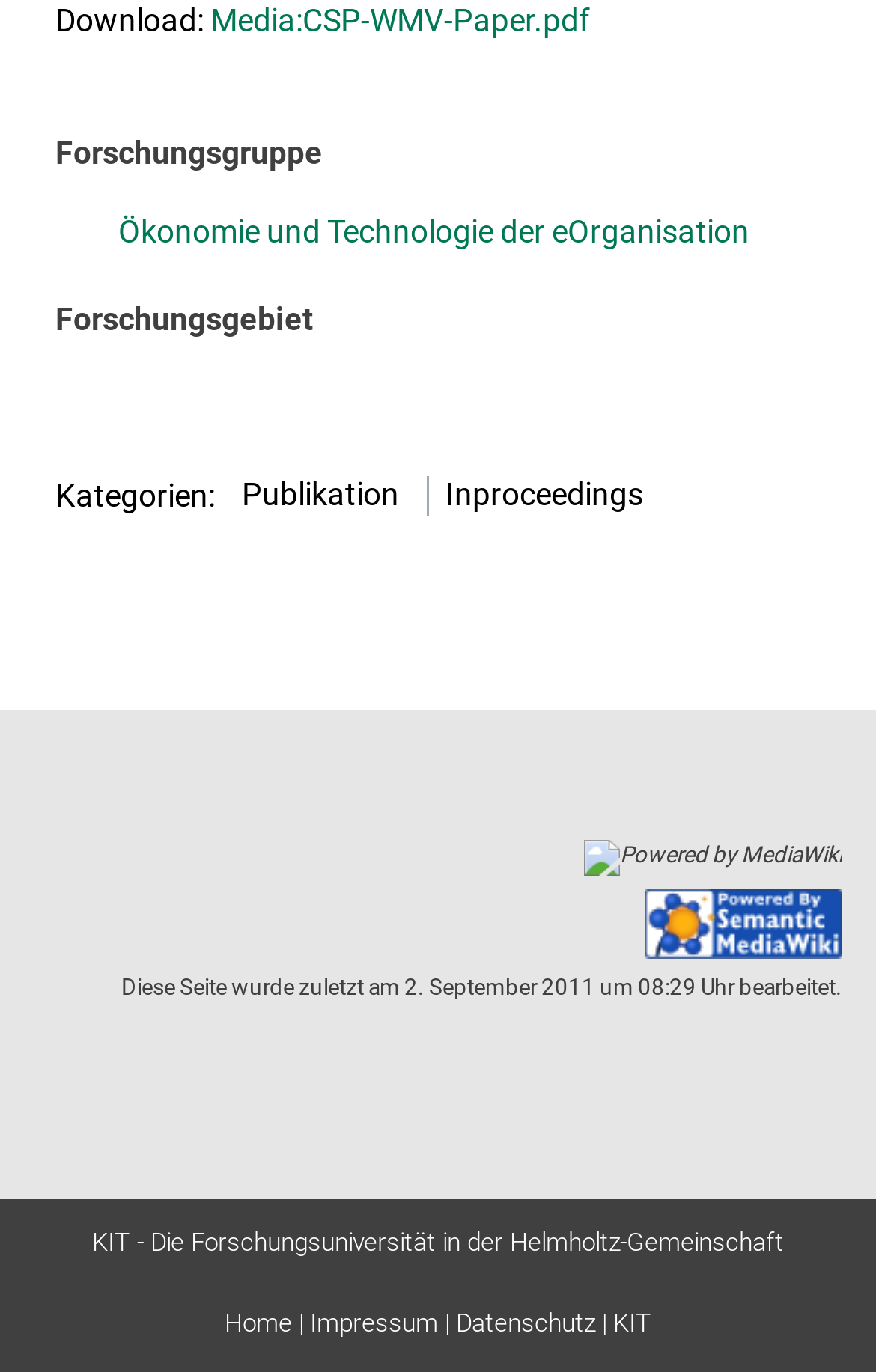Predict the bounding box coordinates of the area that should be clicked to accomplish the following instruction: "download the paper". The bounding box coordinates should consist of four float numbers between 0 and 1, i.e., [left, top, right, bottom].

[0.24, 0.002, 0.673, 0.028]